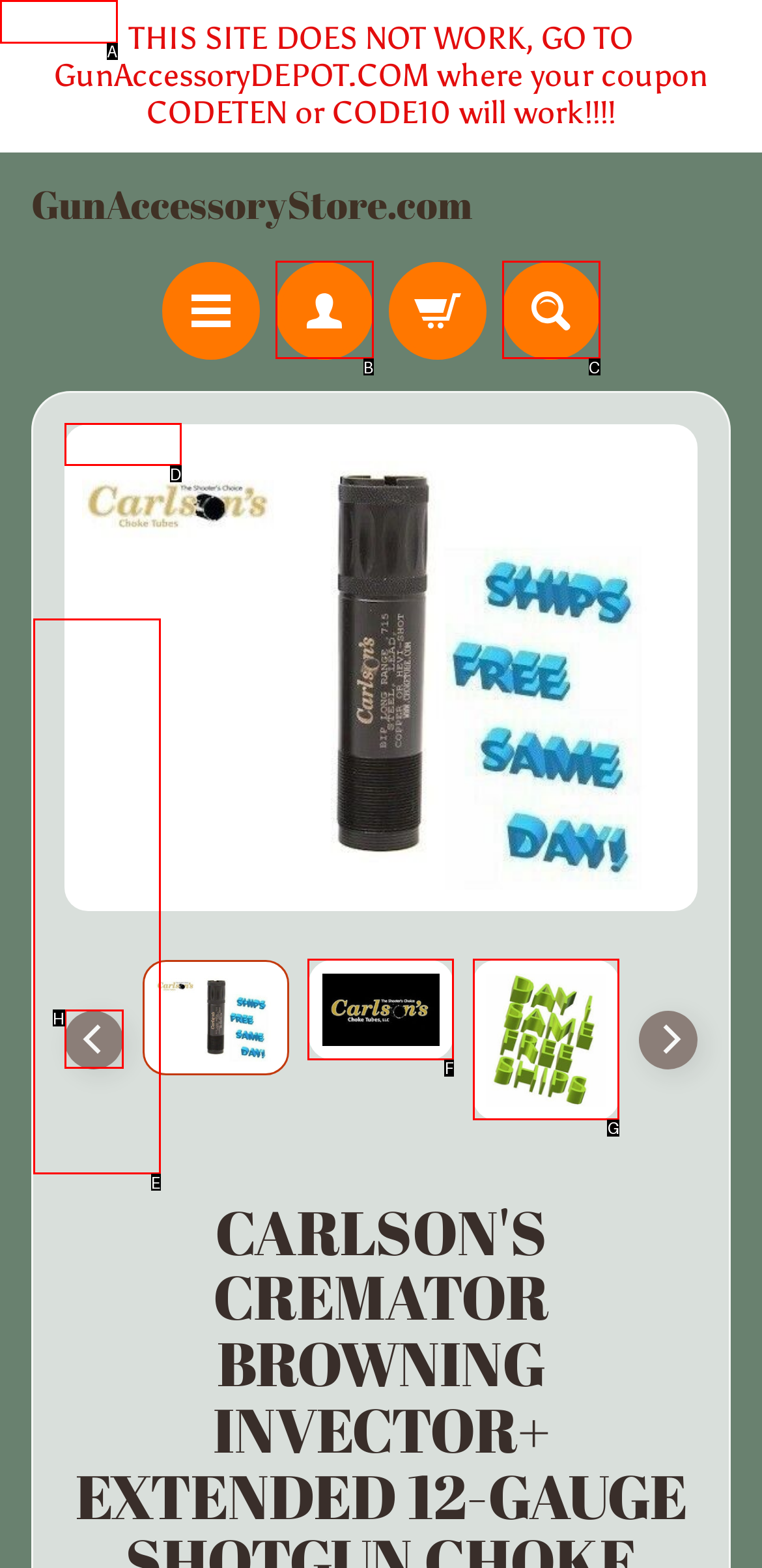Determine the letter of the UI element that you need to click to perform the task: View product information.
Provide your answer with the appropriate option's letter.

D